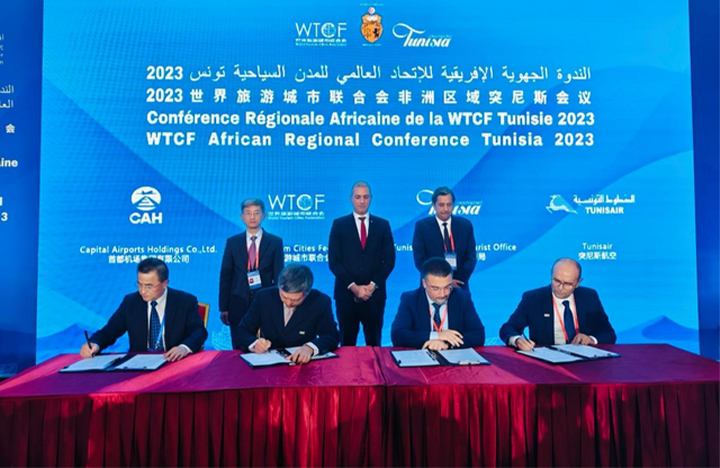Utilize the details in the image to give a detailed response to the question: What languages are used to display 'Tunisia 2023' on the backdrop?

The languages used to display 'Tunisia 2023' on the backdrop can be identified by analyzing the caption, which mentions that the words 'Tunisia 2023' are displayed in both Arabic and French, symbolizing the international collaboration and commitment to tourism development.